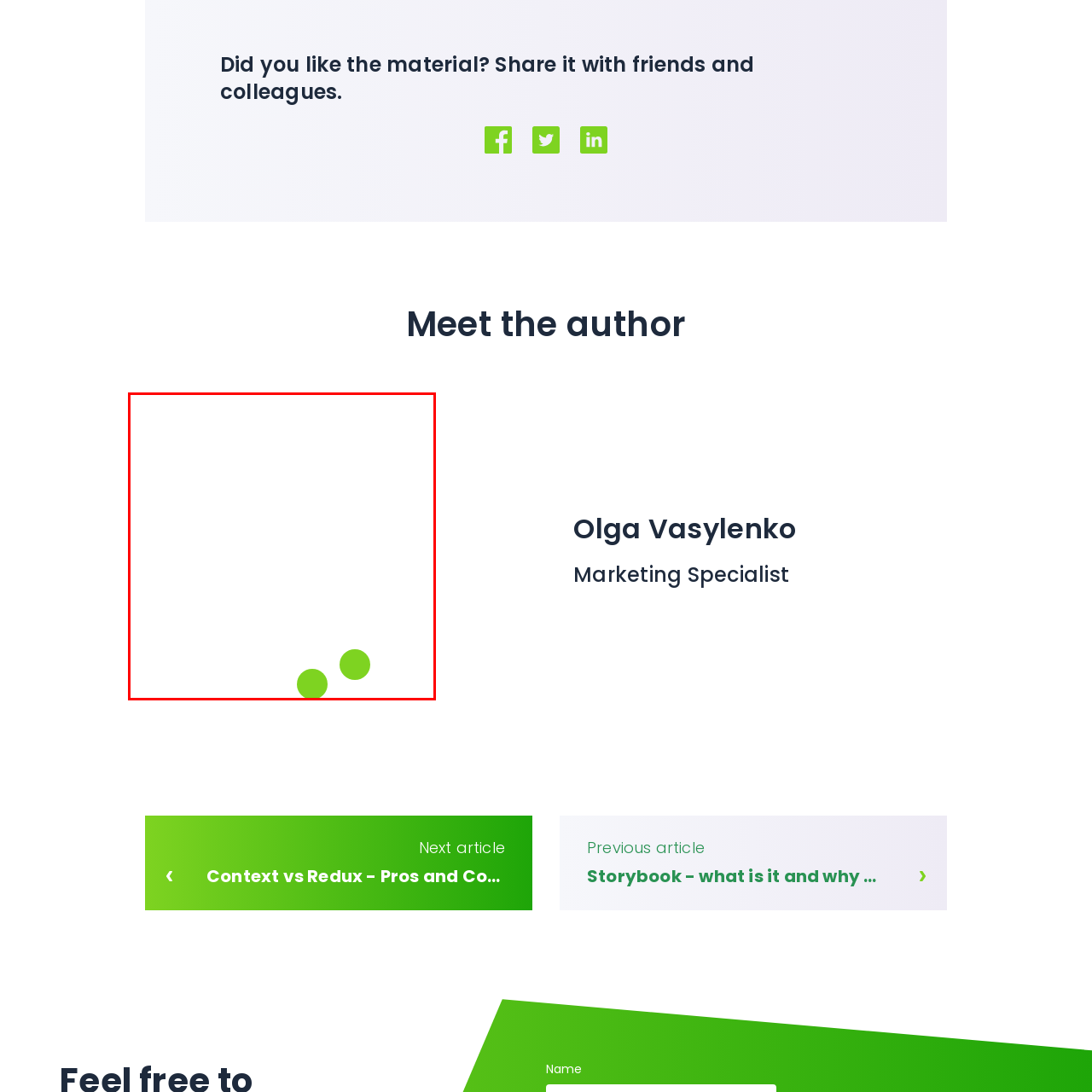Please provide a thorough description of the image inside the red frame.

The image features a vibrant logo design, showcasing three green bubbles in varying sizes against a clean, white background. This playful graphic element is often associated with a modern and friendly aesthetic, suggesting themes of communication or connectivity. The logo may represent an individual or a professional brand, such as "Olga Vasylenko," who is highlighted in the context of a marketing specialist. The design encapsulates the essence of creativity and engagement, inviting viewers to connect and interact, which aligns well with contemporary marketing and networking practices.